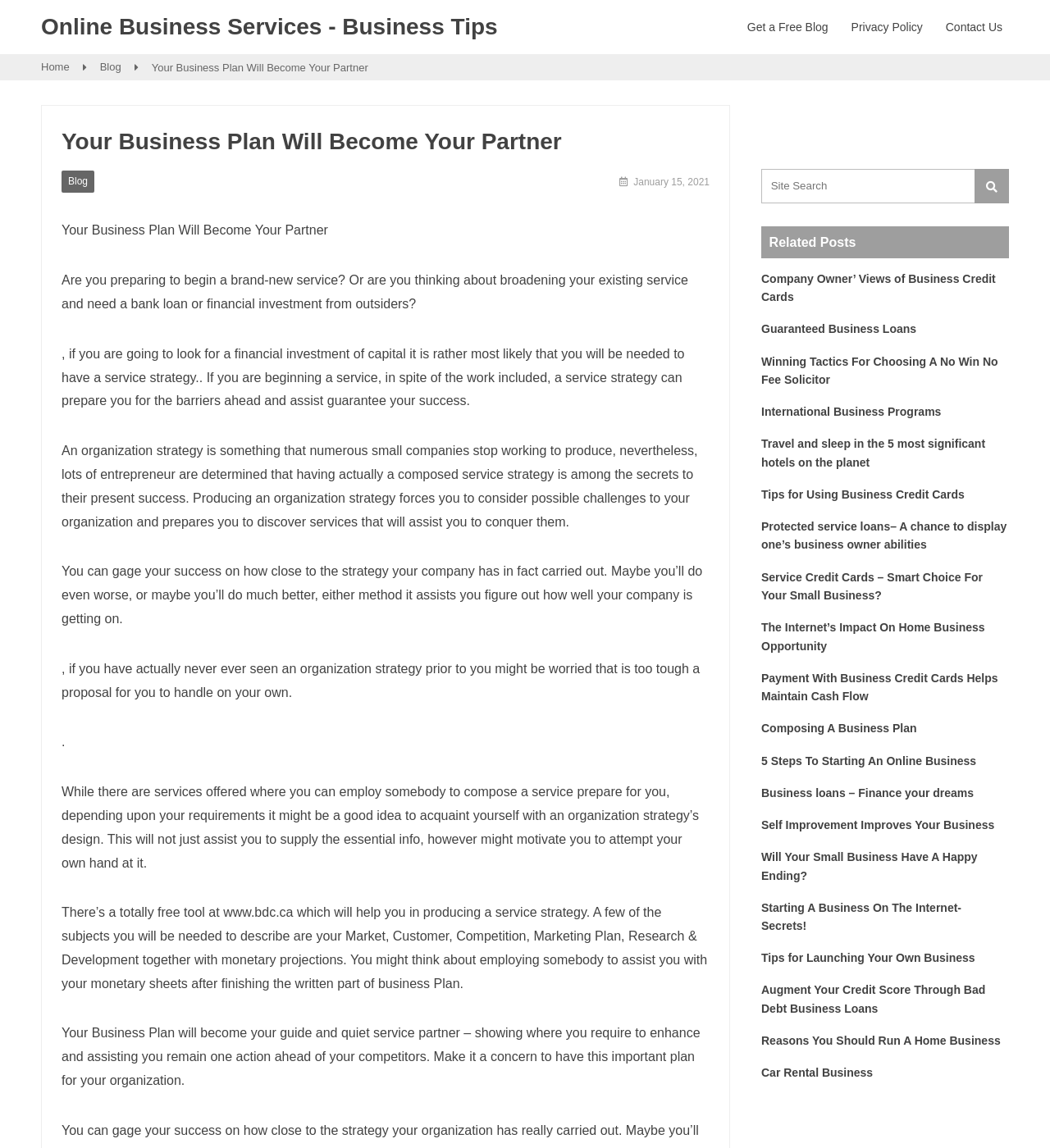Locate the UI element that matches the description Podcasts in the webpage screenshot. Return the bounding box coordinates in the format (top-left x, top-left y, bottom-right x, bottom-right y), with values ranging from 0 to 1.

None